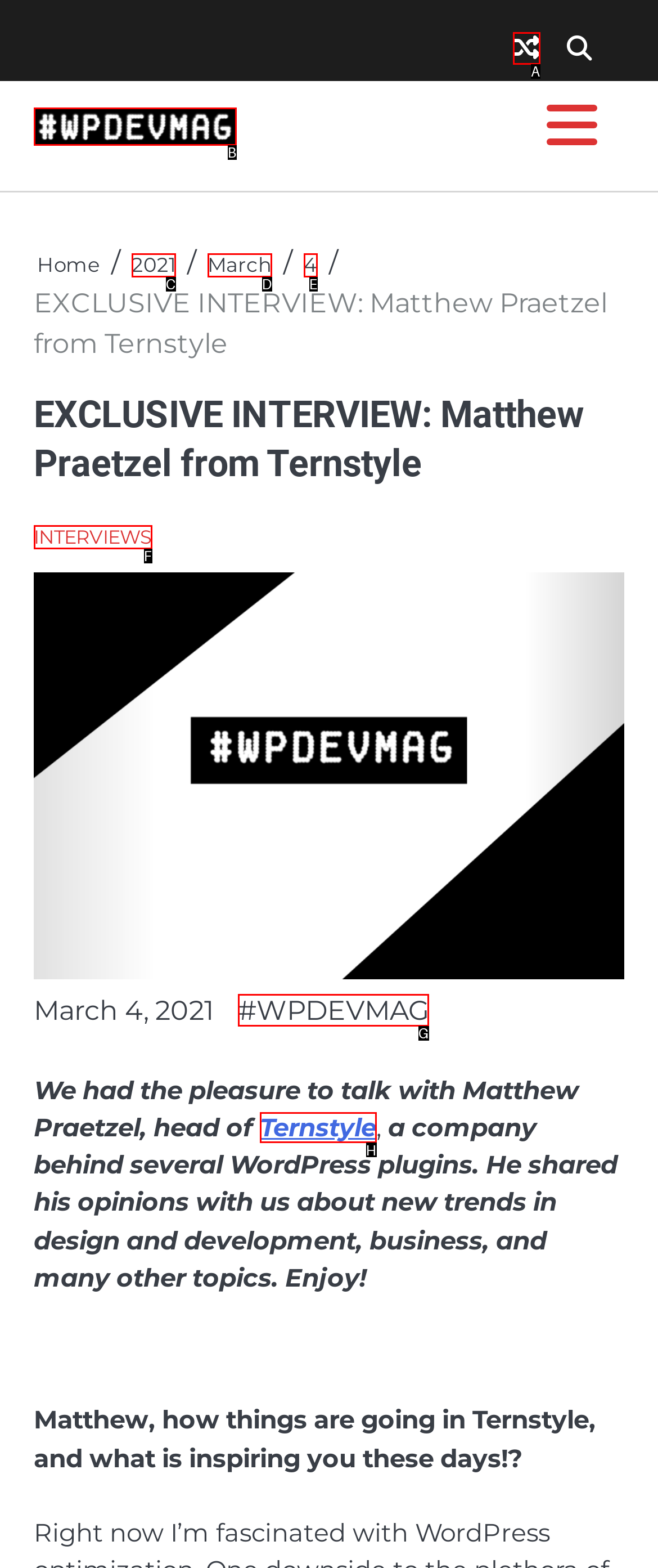Match the element description: 4 to the correct HTML element. Answer with the letter of the selected option.

E